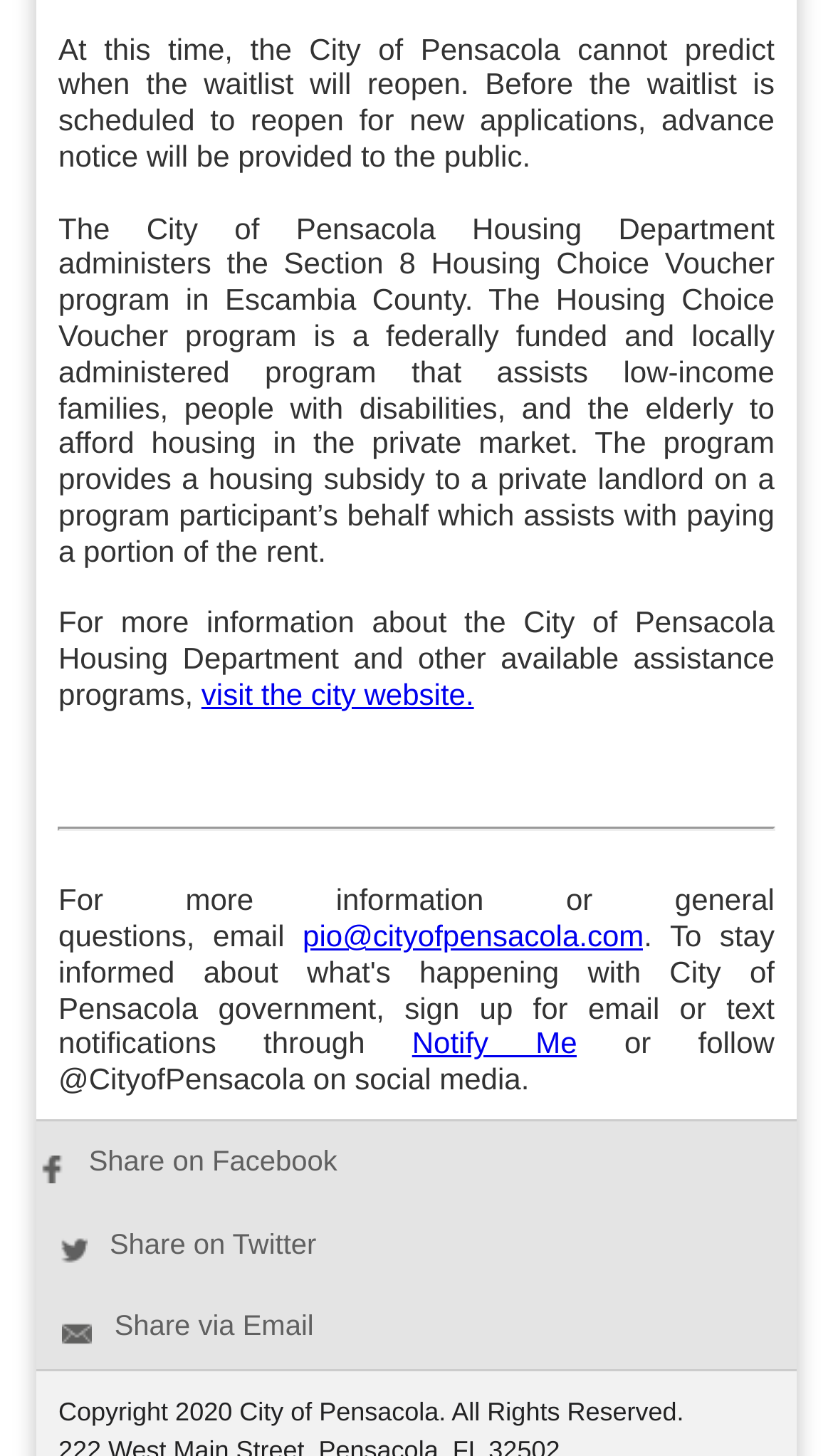Please provide a comprehensive response to the question based on the details in the image: What is the email address for general questions?

The answer can be found in the fourth paragraph of the webpage, which states 'For more information or general questions, email pio@cityofpensacola.com.' This provides the email address for general questions.